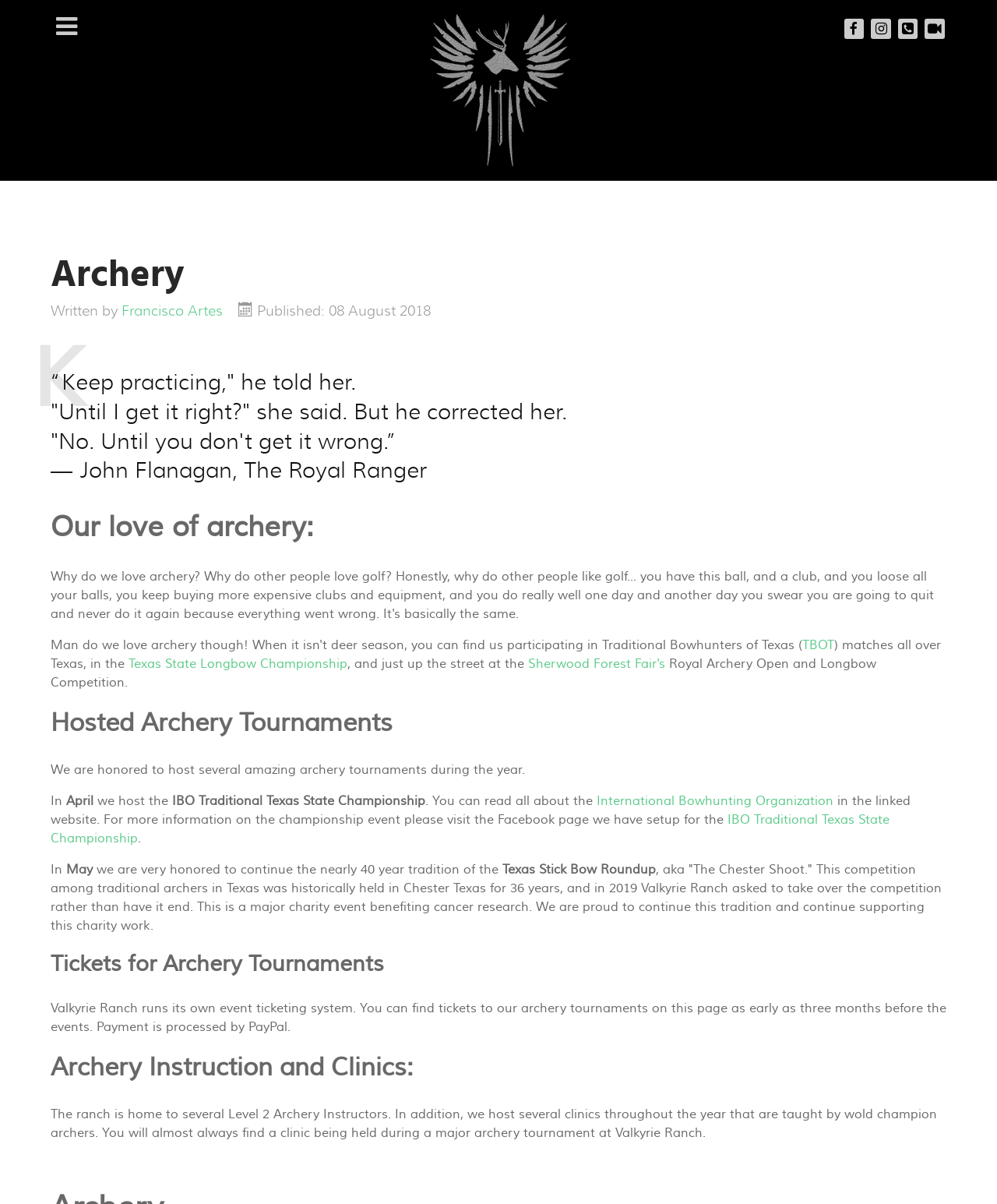What is the topic of the article?
Use the image to answer the question with a single word or phrase.

Archery